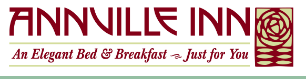Please answer the following question using a single word or phrase: 
What is the slogan of the Annville Inn?

An Elegant Bed & Breakfast ~ Just for You